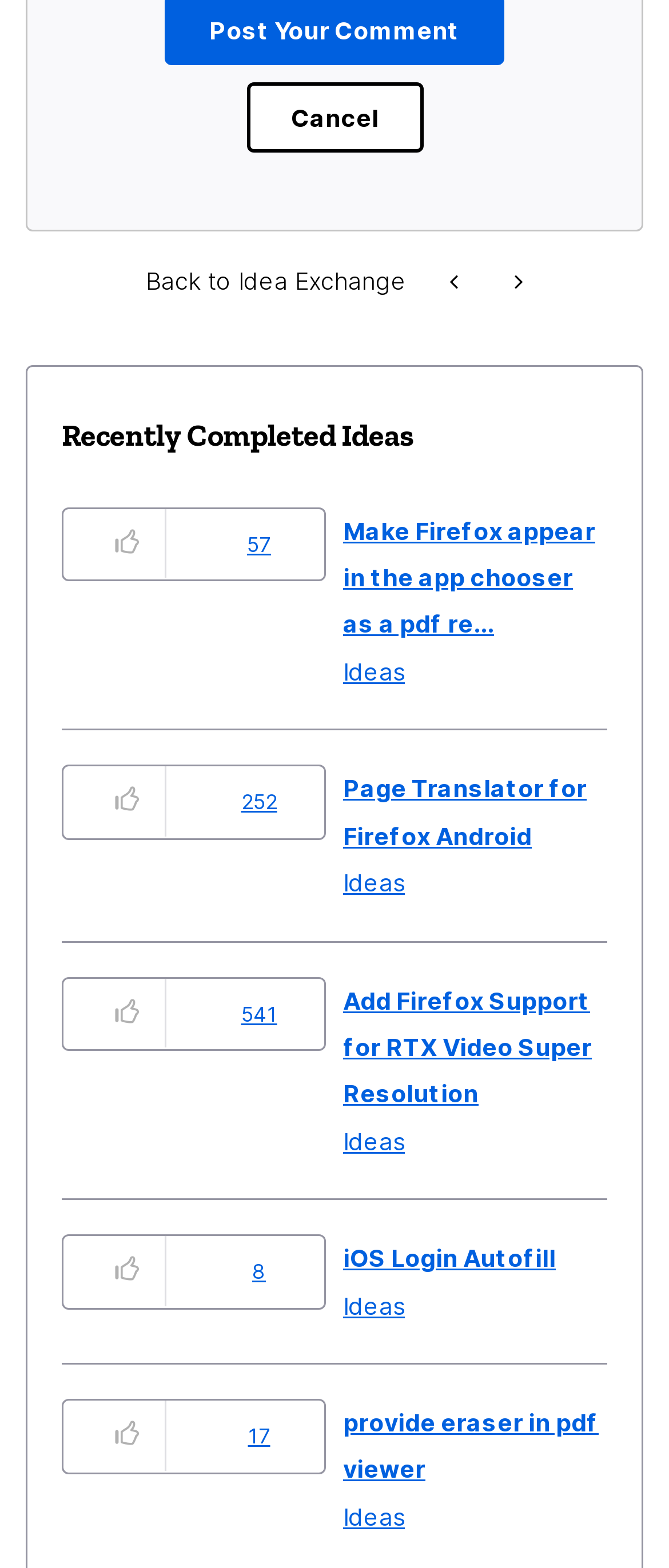Please provide the bounding box coordinate of the region that matches the element description: Ideas. Coordinates should be in the format (top-left x, top-left y, bottom-right x, bottom-right y) and all values should be between 0 and 1.

[0.513, 0.553, 0.605, 0.572]